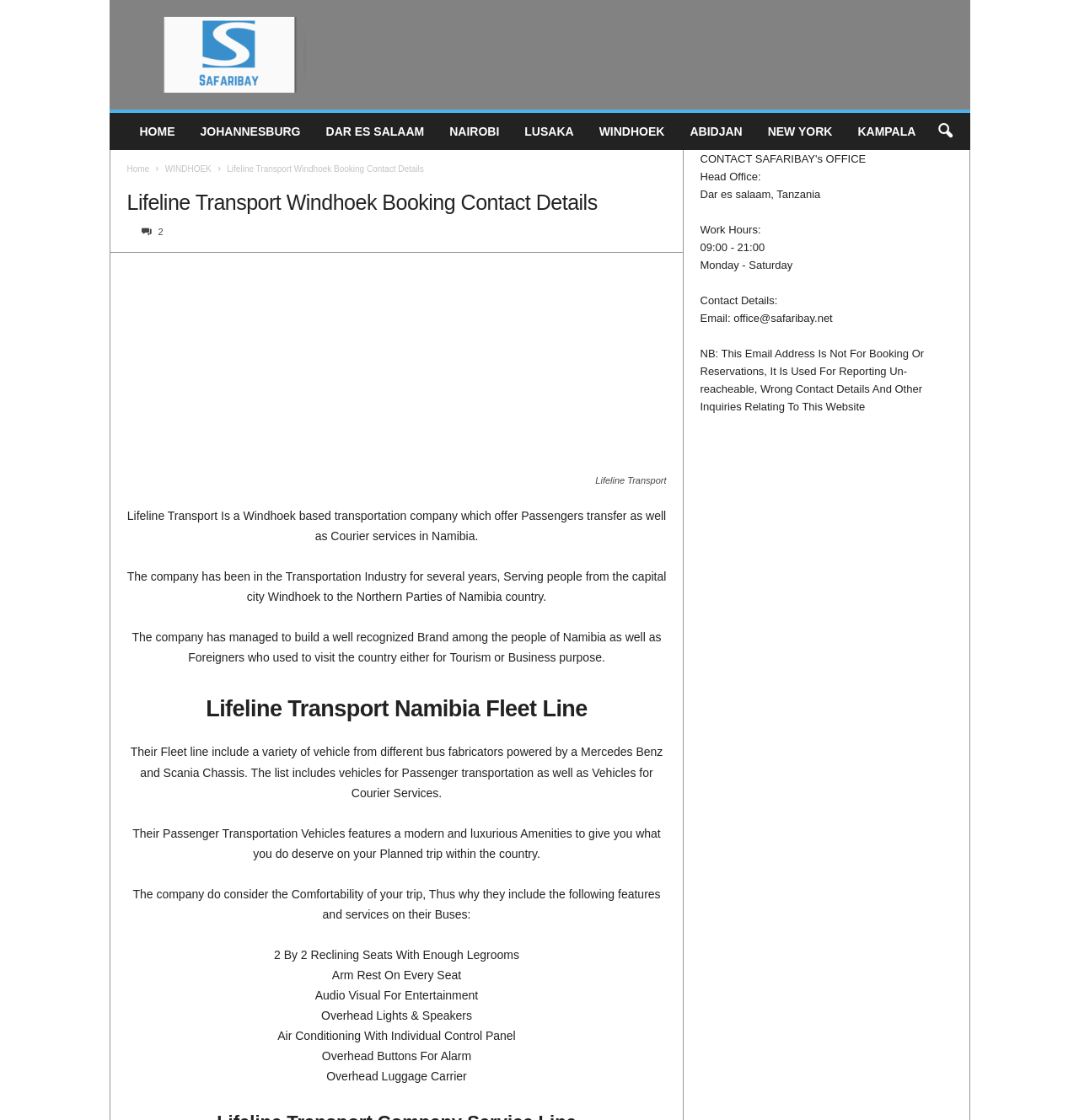What is the name of the transportation company?
Using the information presented in the image, please offer a detailed response to the question.

The name of the transportation company can be found in the heading 'Lifeline Transport Windhoek Booking Contact Details' and also in the figure caption 'Lifeline Transport'.